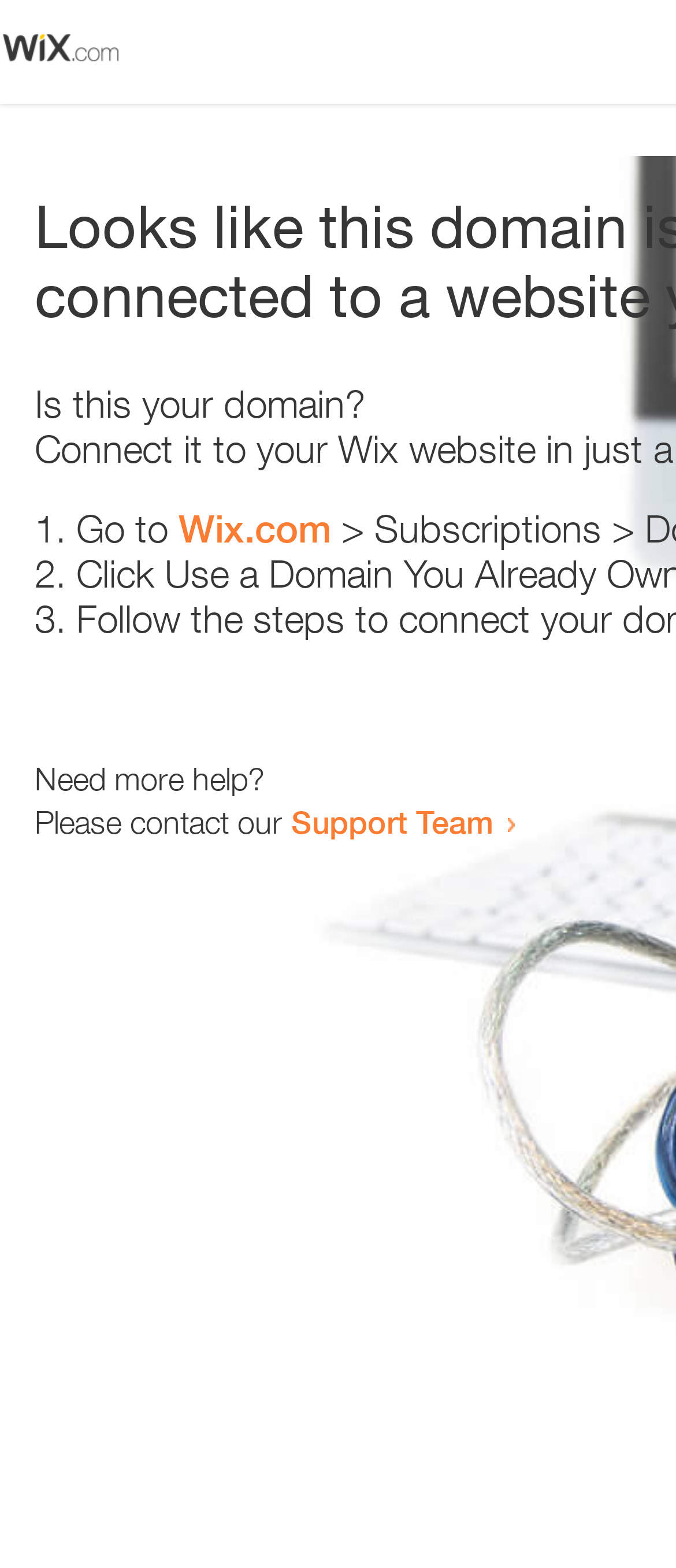Provide a short answer to the following question with just one word or phrase: What is the position of the image on the webpage?

Top